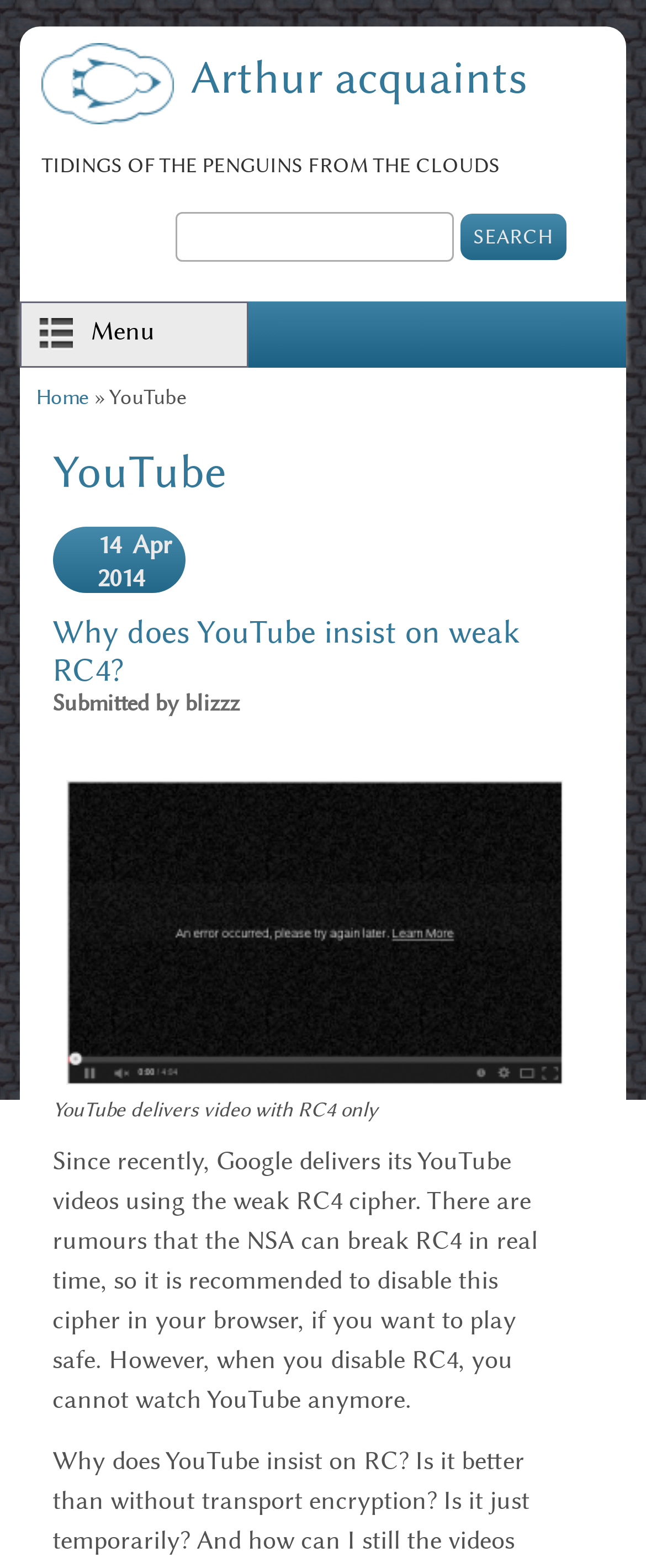Find the bounding box coordinates for the area you need to click to carry out the instruction: "Search for a video". The coordinates should be four float numbers between 0 and 1, indicated as [left, top, right, bottom].

[0.271, 0.135, 0.702, 0.167]